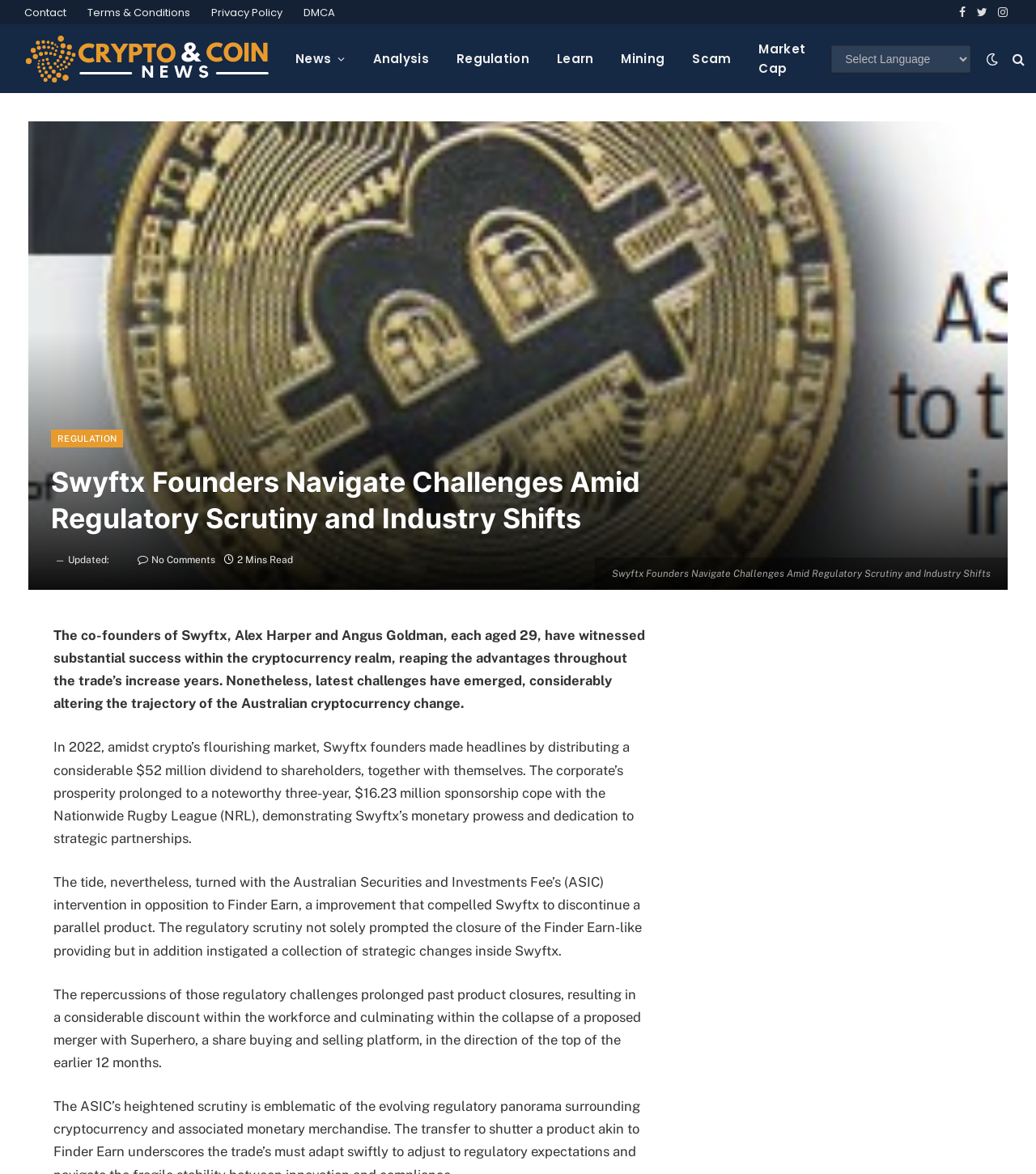Find the bounding box coordinates of the element I should click to carry out the following instruction: "Follow us on Facebook".

None